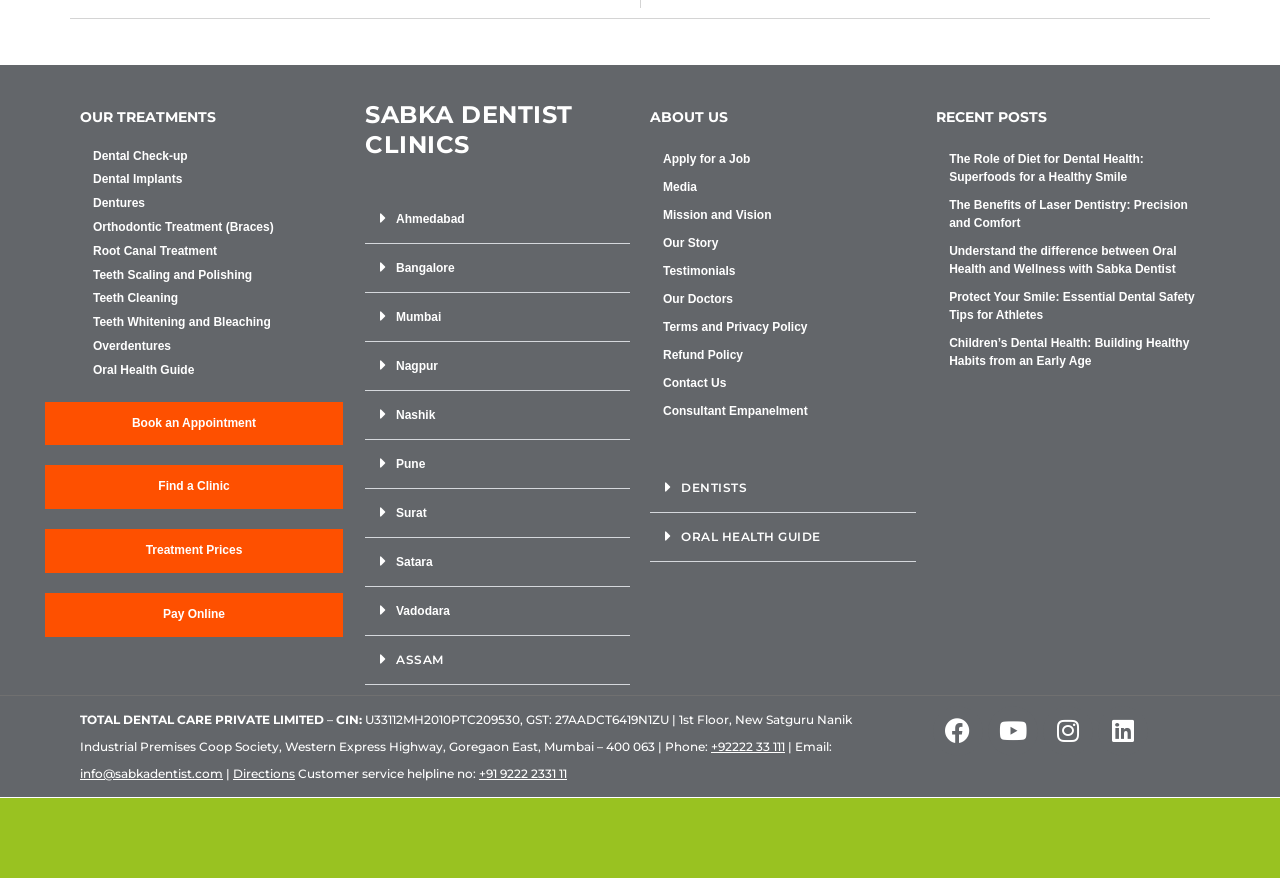Can you pinpoint the bounding box coordinates for the clickable element required for this instruction: "Get teeth whitening and bleaching treatment"? The coordinates should be four float numbers between 0 and 1, i.e., [left, top, right, bottom].

[0.073, 0.36, 0.27, 0.376]